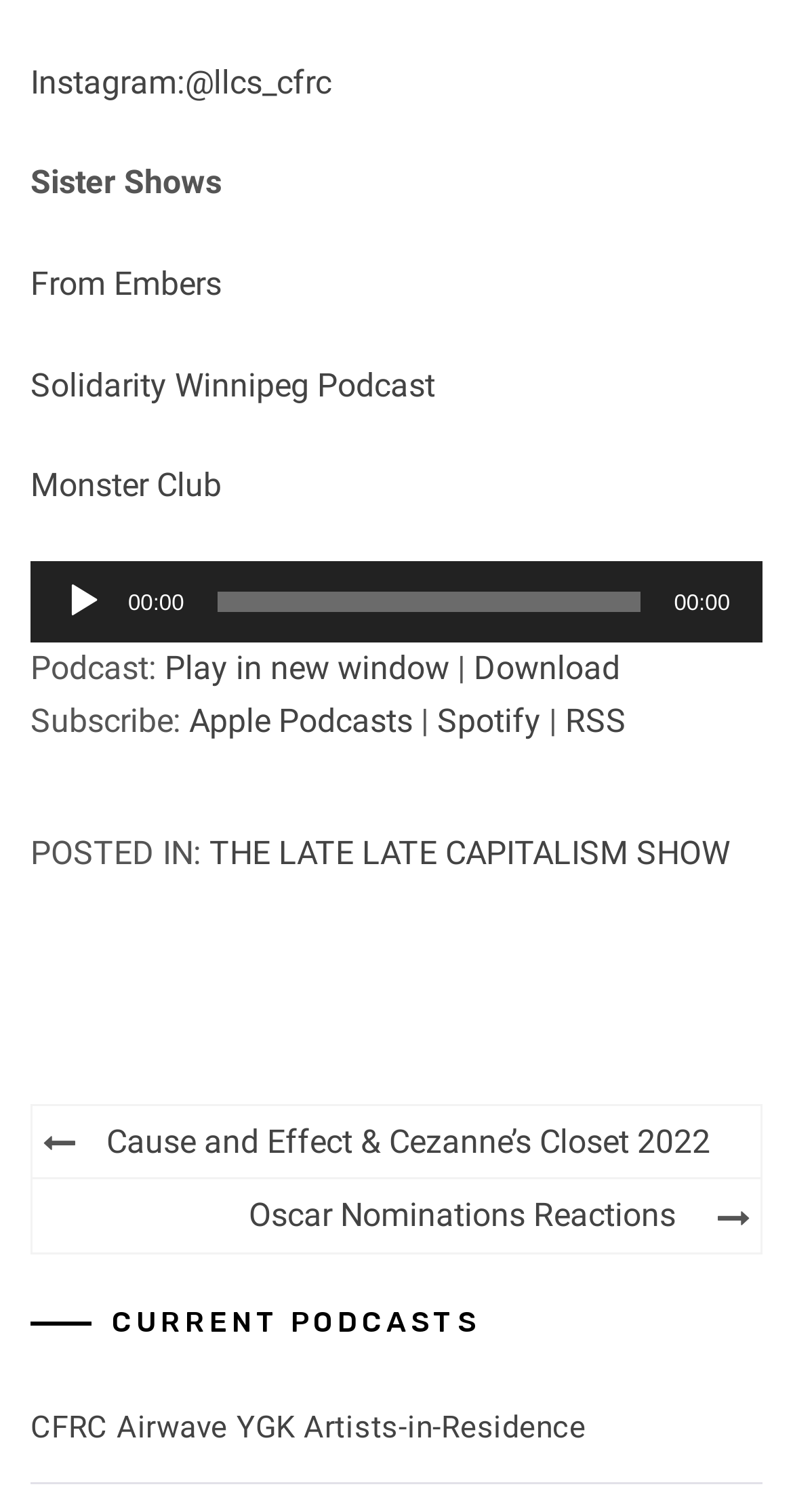Find the bounding box coordinates of the element I should click to carry out the following instruction: "Subscribe to Apple Podcasts".

[0.238, 0.464, 0.521, 0.49]